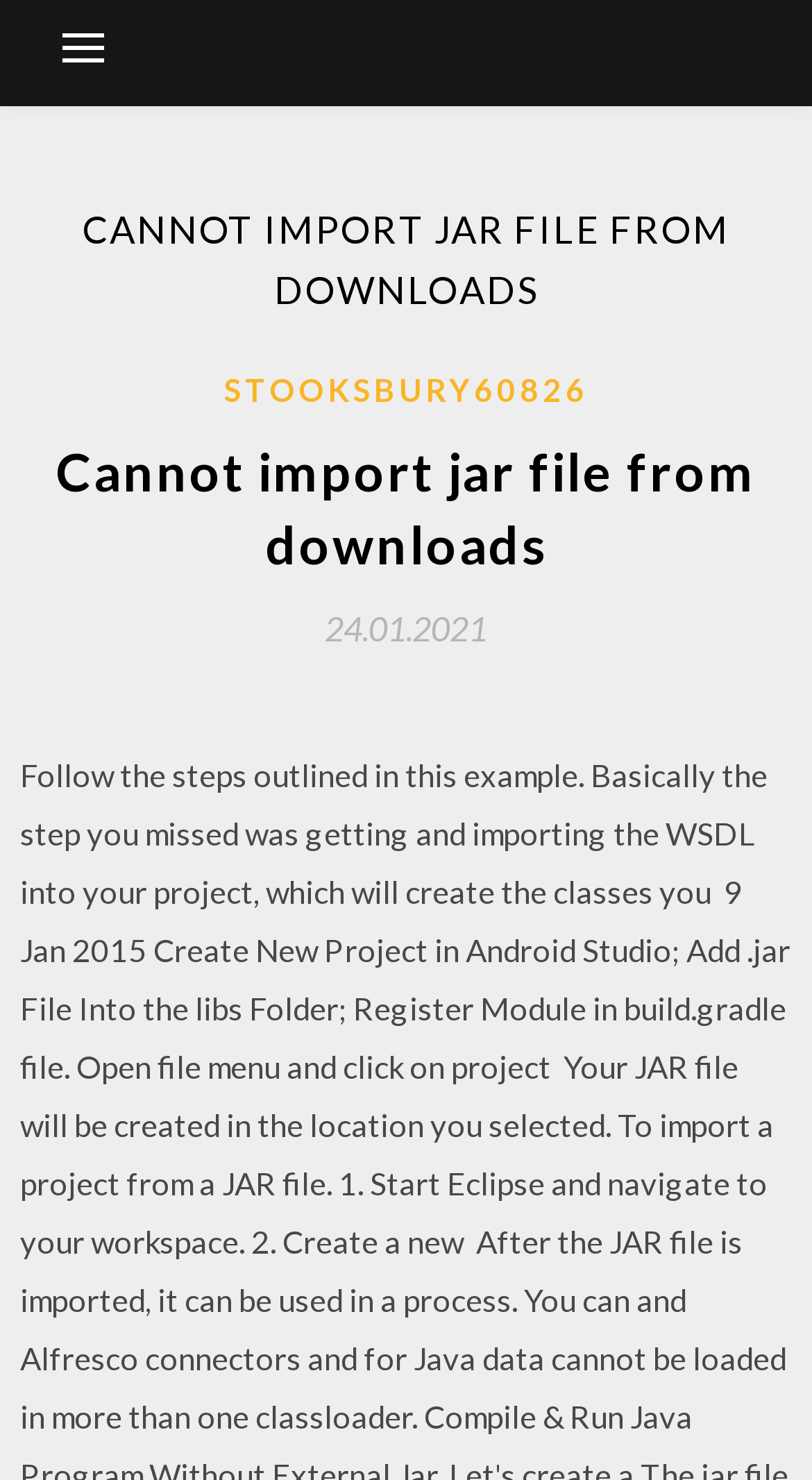Utilize the information from the image to answer the question in detail:
What is the tone of the webpage content?

The content of the webpage appears to be informative, providing details about the JAR file import issue, rather than being persuasive or promotional.